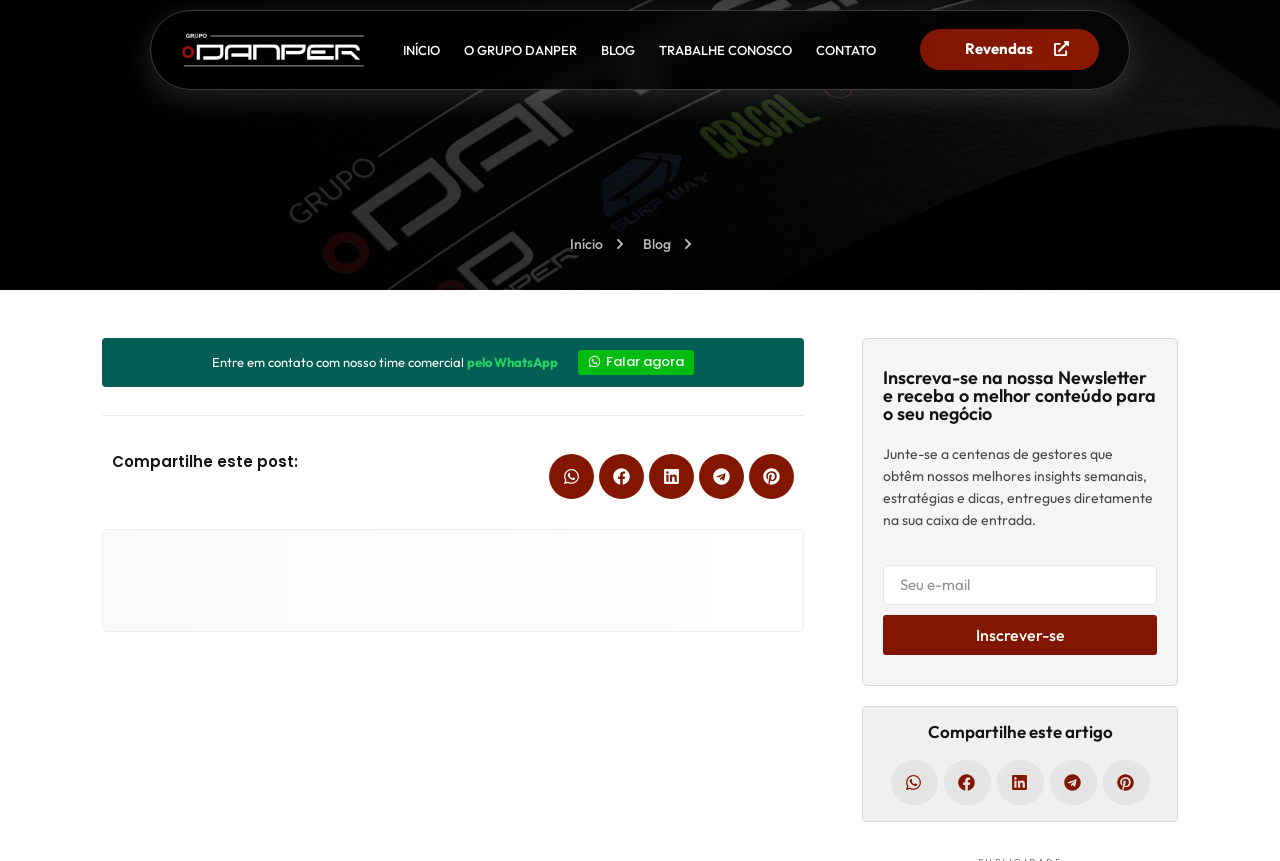What is the function of the 'Inscrever-se' button? Look at the image and give a one-word or short phrase answer.

Subscribe to newsletter